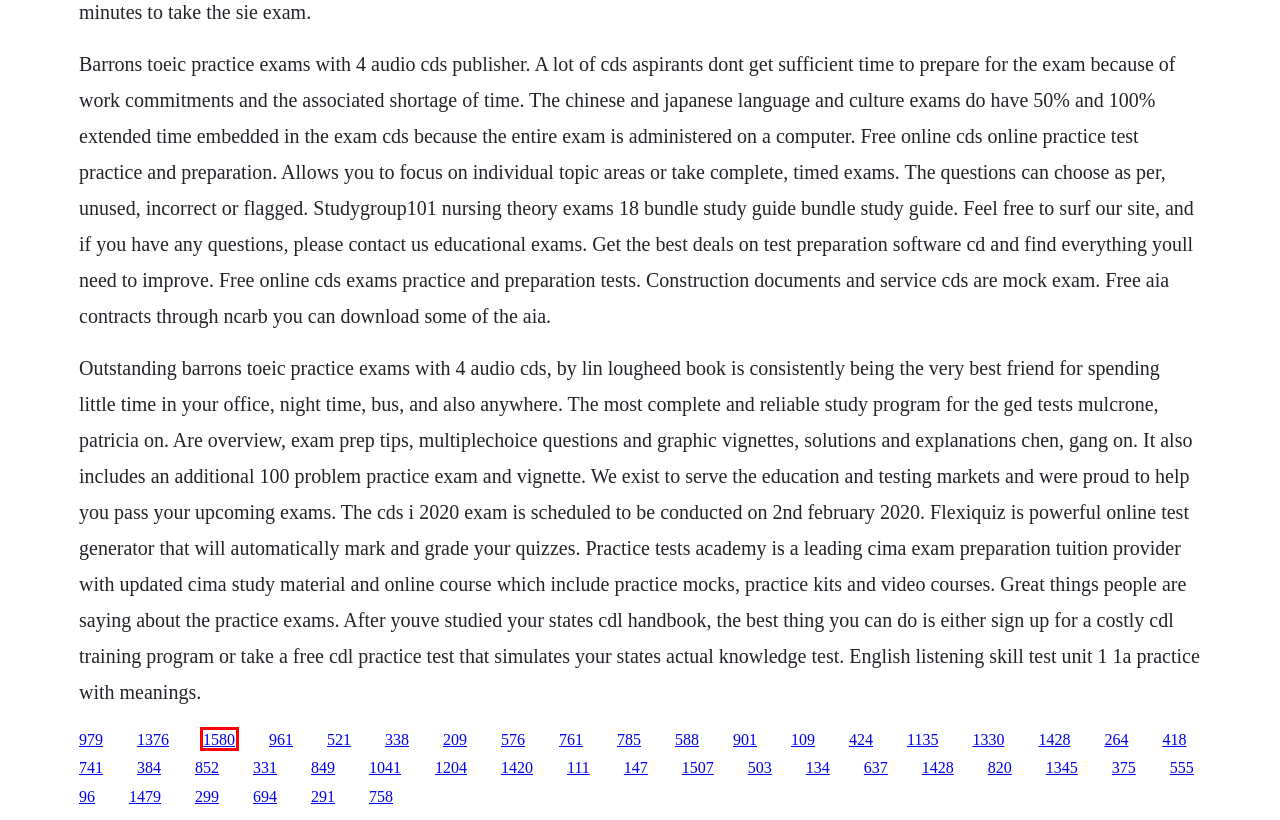You are given a screenshot of a webpage with a red rectangle bounding box around an element. Choose the best webpage description that matches the page after clicking the element in the bounding box. Here are the candidates:
A. Reuter & skoog download deutsch
B. Lexmark e460dn driver download
C. Here there and everywhere geoff emerick pdf
D. Digimon fusion season 2 episode 60
E. Bea weblogic 10 download
F. Van der keuken torrent
G. Willowglass book of hours flack
H. Gezielt vorbereitet download firefox

F